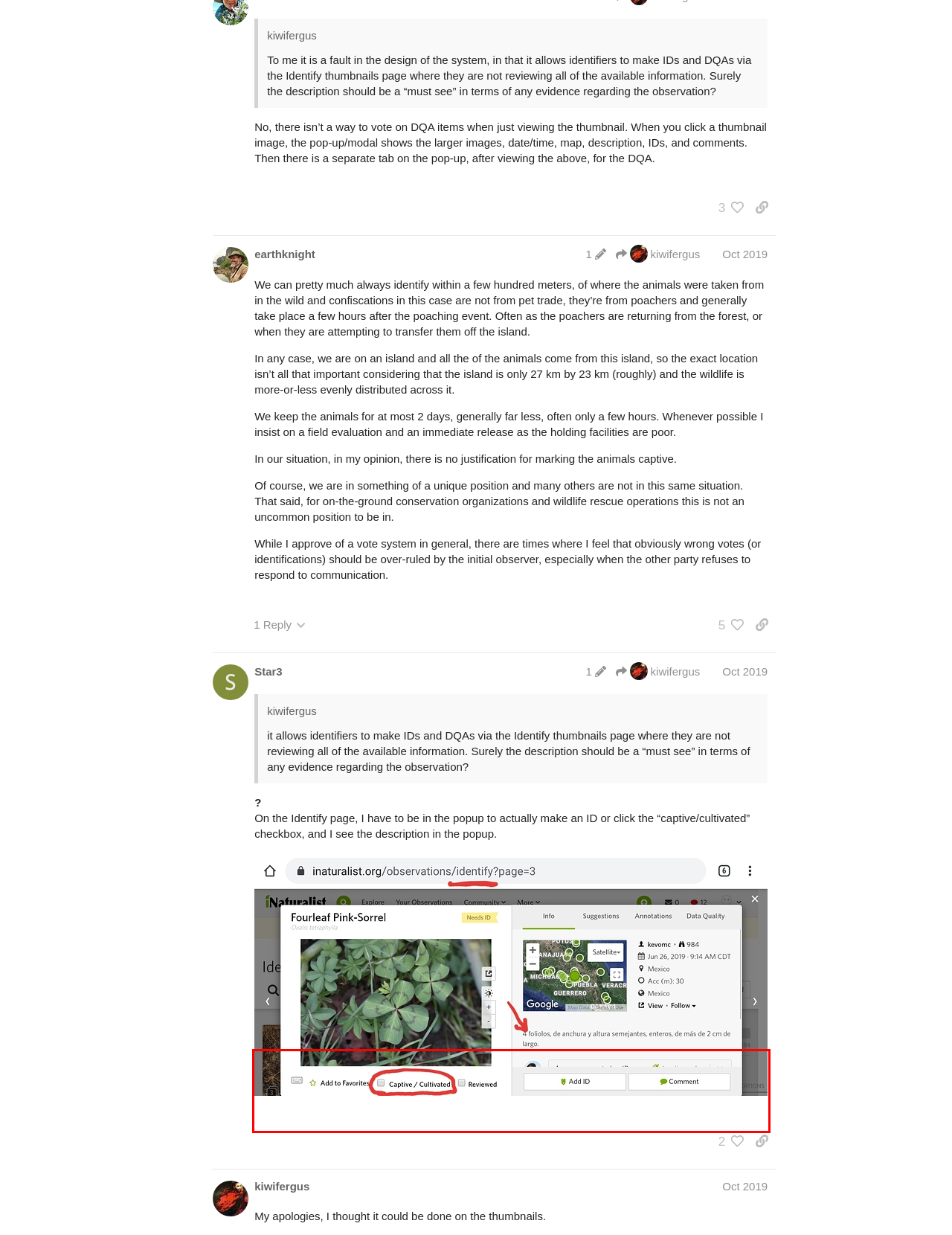Within the screenshot of the webpage, locate the red bounding box and use OCR to identify and provide the text content inside it.

Maybe the problem is that “wild” <-> “captive” is a false dichotomy, and that can be confusing. The options should probably be “wild” or “domestic” and “free” or “captive”. The typical zoo animal would be (wild, captive). A feral cat would be (domestic, free), it would help in this case to have an “introduce species” flag. Pets like cats and dogs would be (domestic, captive). While free/captive seems to be a clear choice most of the time, wild/domestic can be ambiguous.